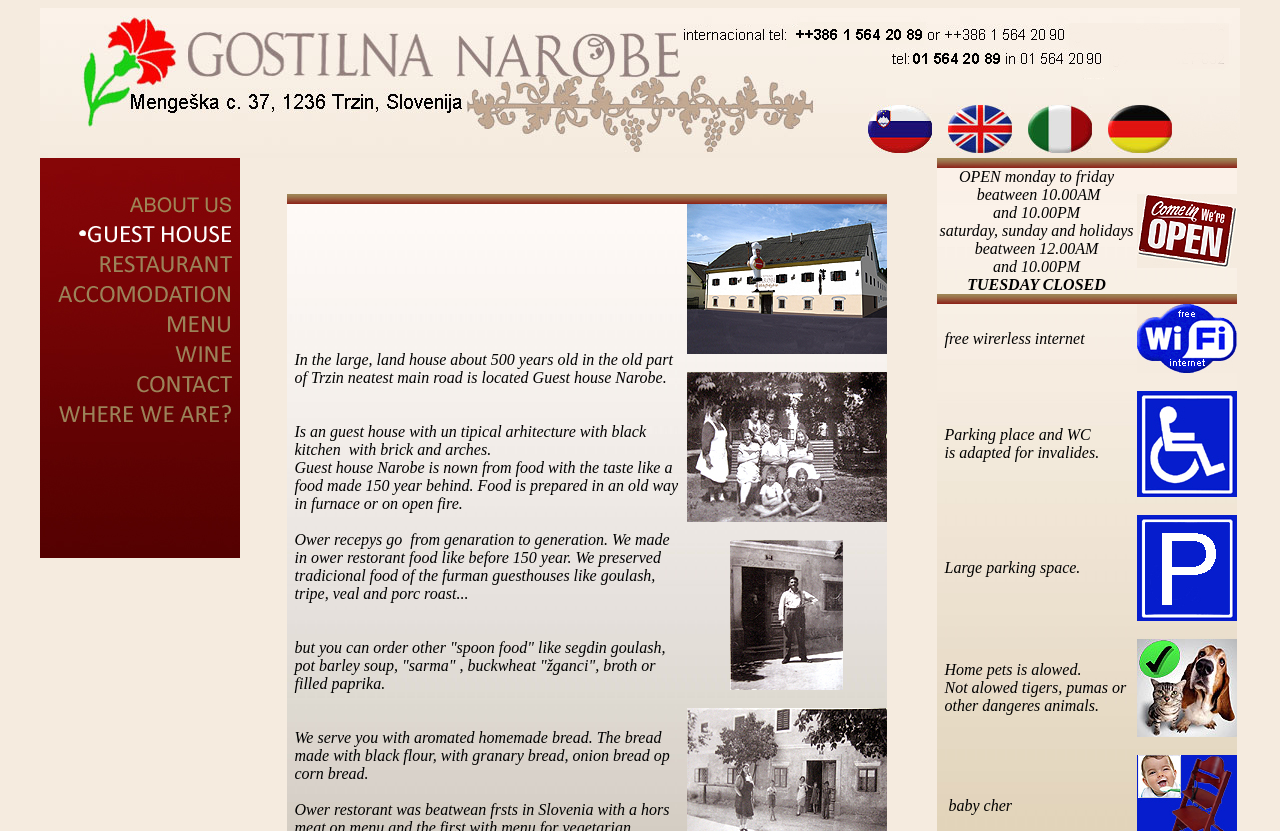What is the material of the kitchen?
Look at the screenshot and respond with a single word or phrase.

brick